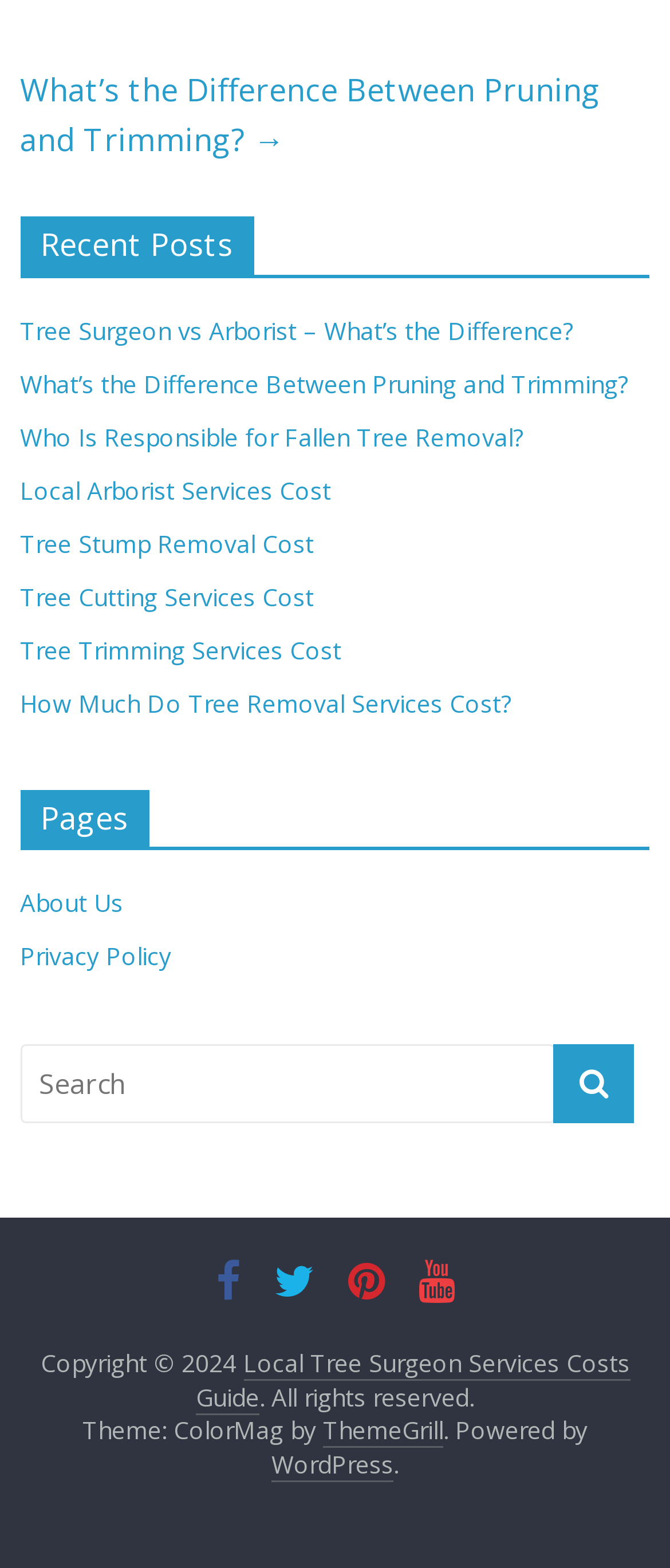Determine the bounding box coordinates for the clickable element required to fulfill the instruction: "Check the recent posts". Provide the coordinates as four float numbers between 0 and 1, i.e., [left, top, right, bottom].

[0.03, 0.138, 0.97, 0.177]